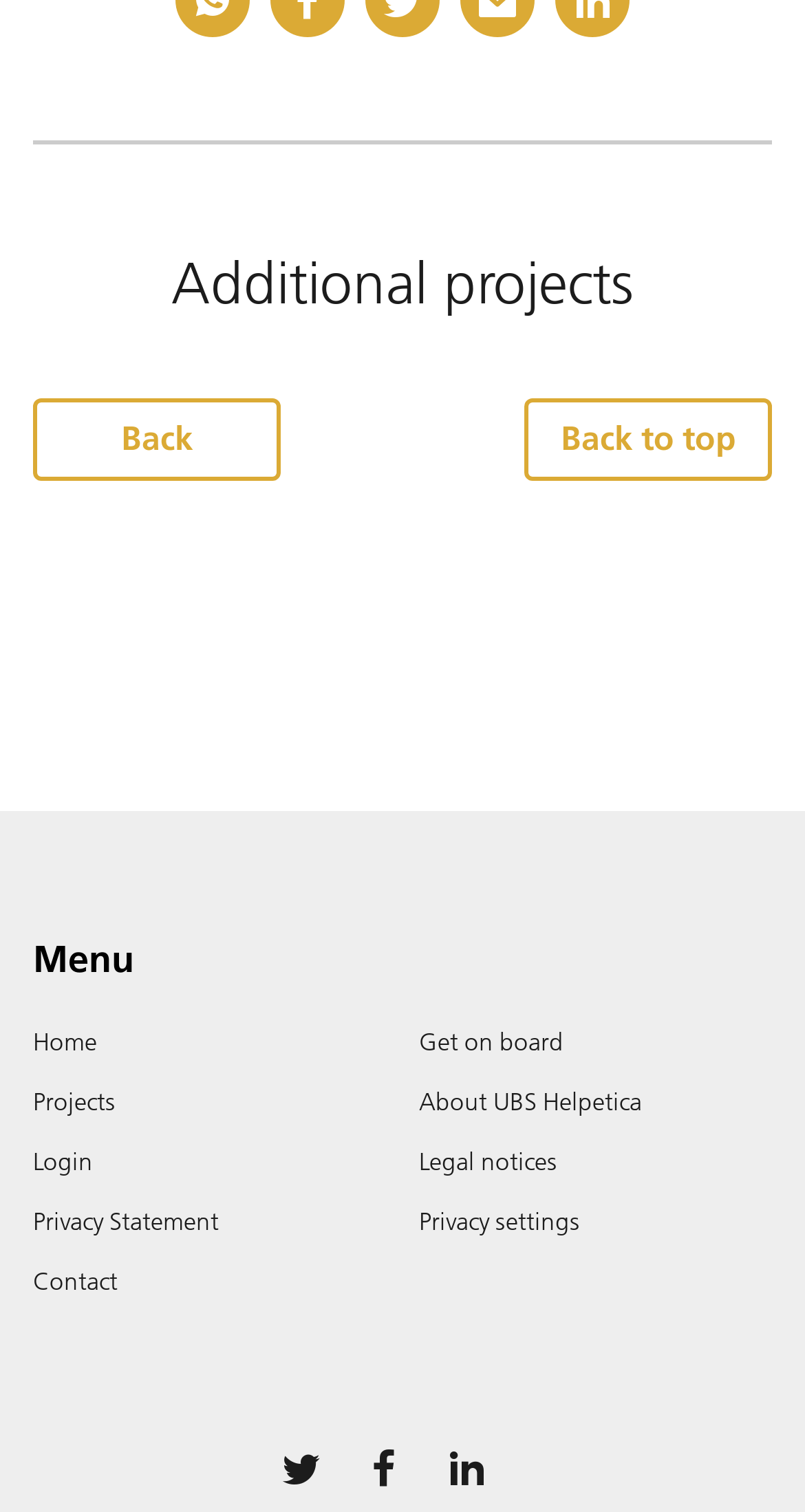Based on the element description Get on board, identify the bounding box coordinates for the UI element. The coordinates should be in the format (top-left x, top-left y, bottom-right x, bottom-right y) and within the 0 to 1 range.

[0.521, 0.68, 0.7, 0.699]